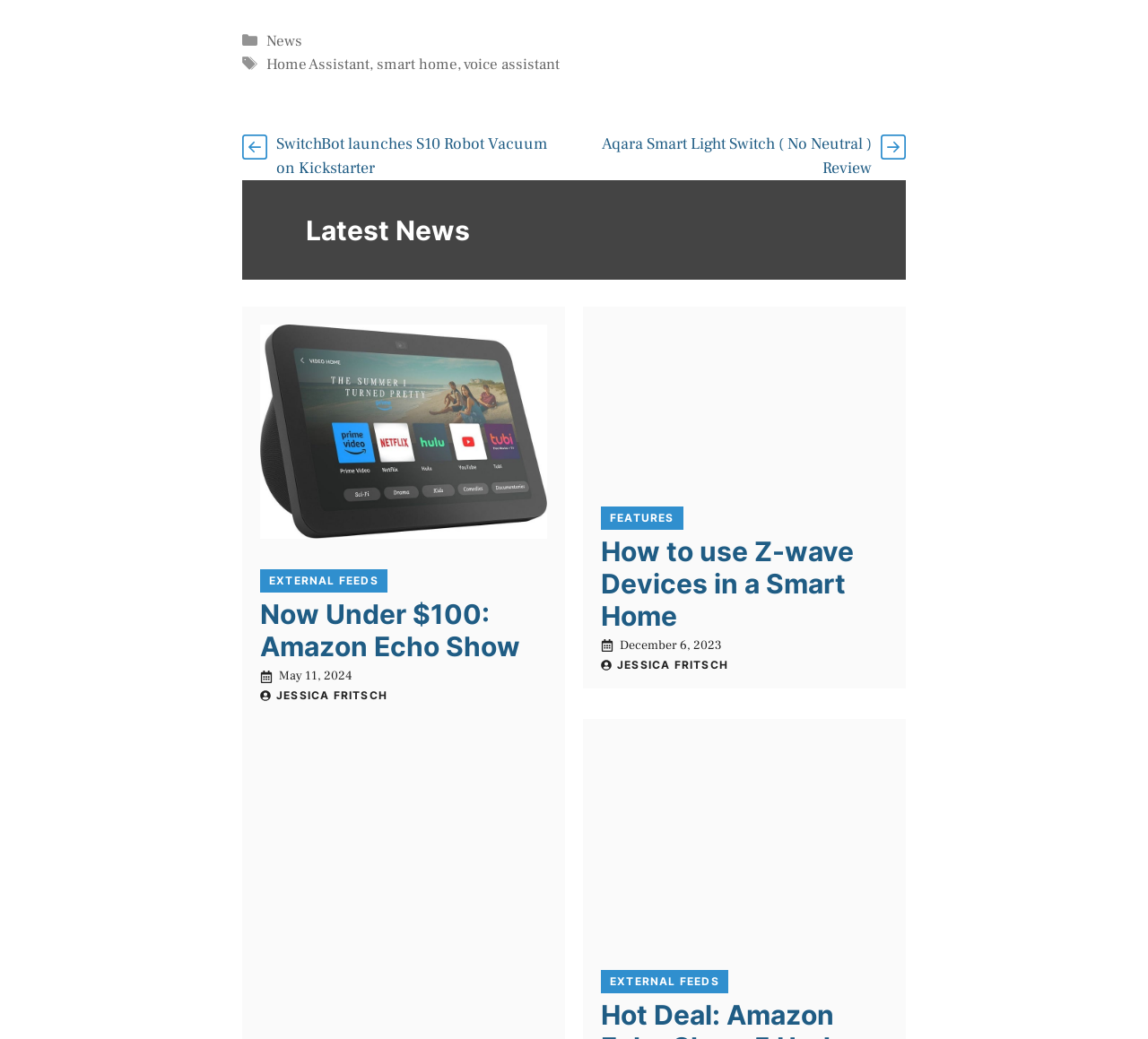Could you provide the bounding box coordinates for the portion of the screen to click to complete this instruction: "Read the article 'How to use Z-wave Devices in a Smart Home'"?

[0.523, 0.515, 0.773, 0.608]